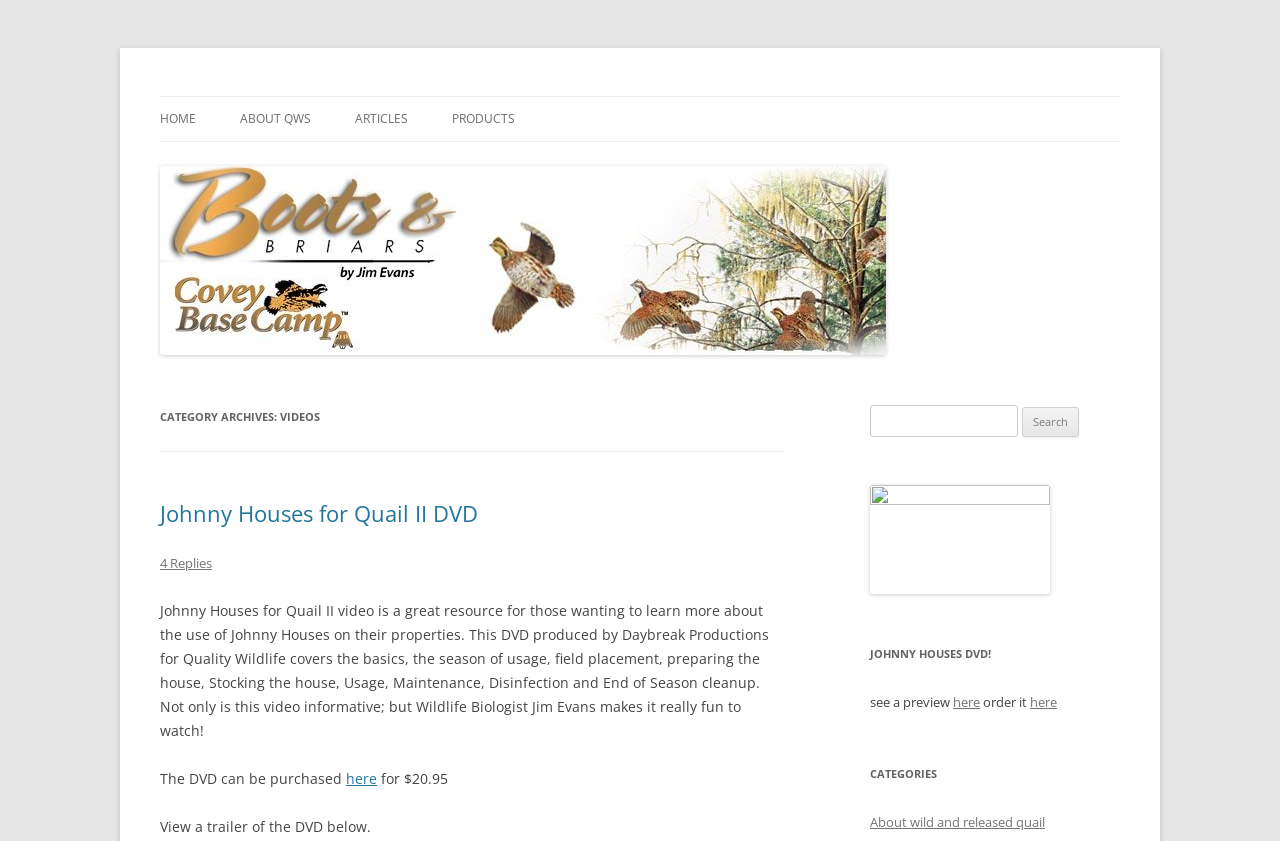Refer to the element description parent_node: Search for: name="s" and identify the corresponding bounding box in the screenshot. Format the coordinates as (top-left x, top-left y, bottom-right x, bottom-right y) with values in the range of 0 to 1.

[0.68, 0.482, 0.795, 0.52]